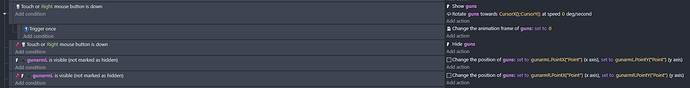What is the interface designed for?
Please answer using one word or phrase, based on the screenshot.

User-friendly layout